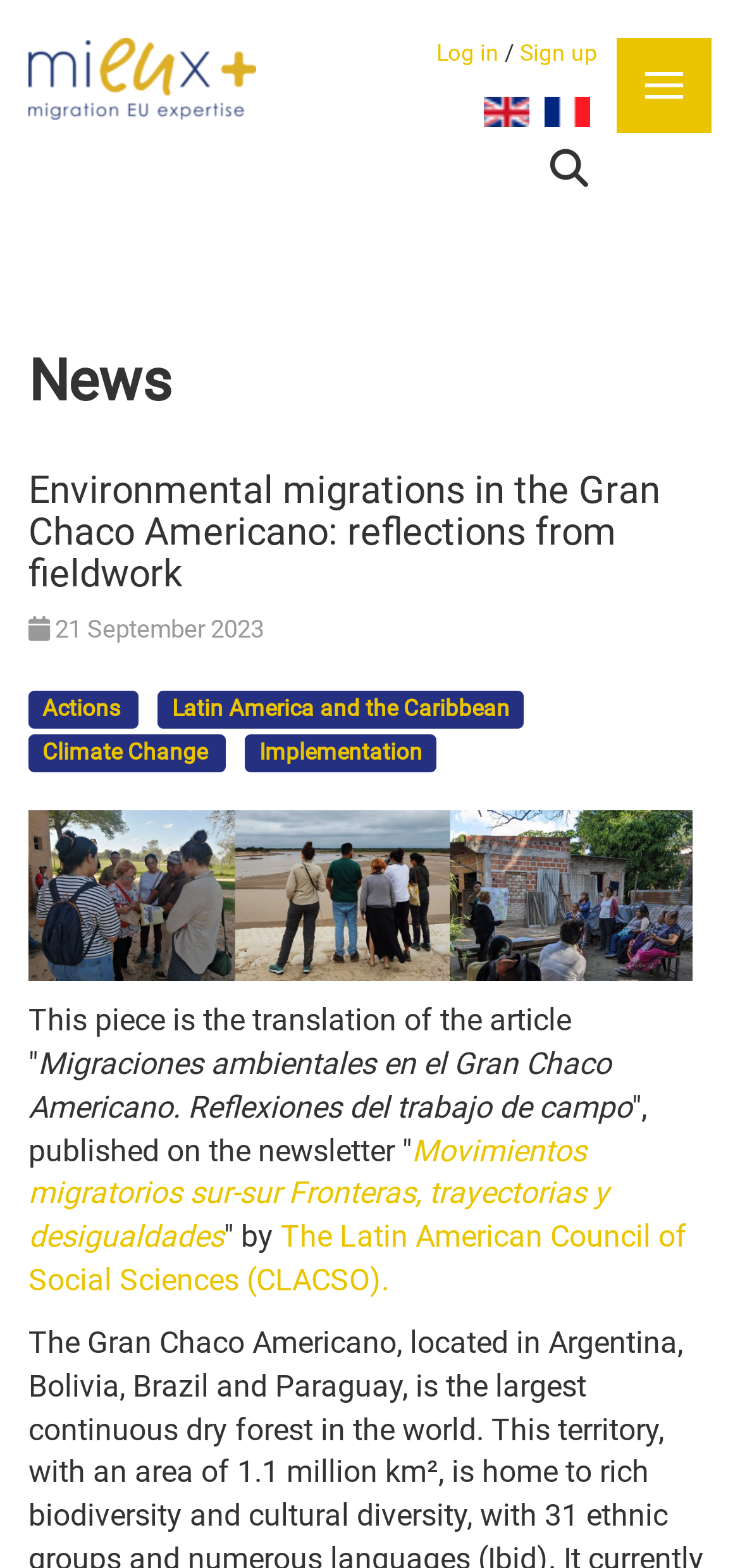Determine the bounding box coordinates of the target area to click to execute the following instruction: "View the newsletter."

[0.038, 0.722, 0.823, 0.8]